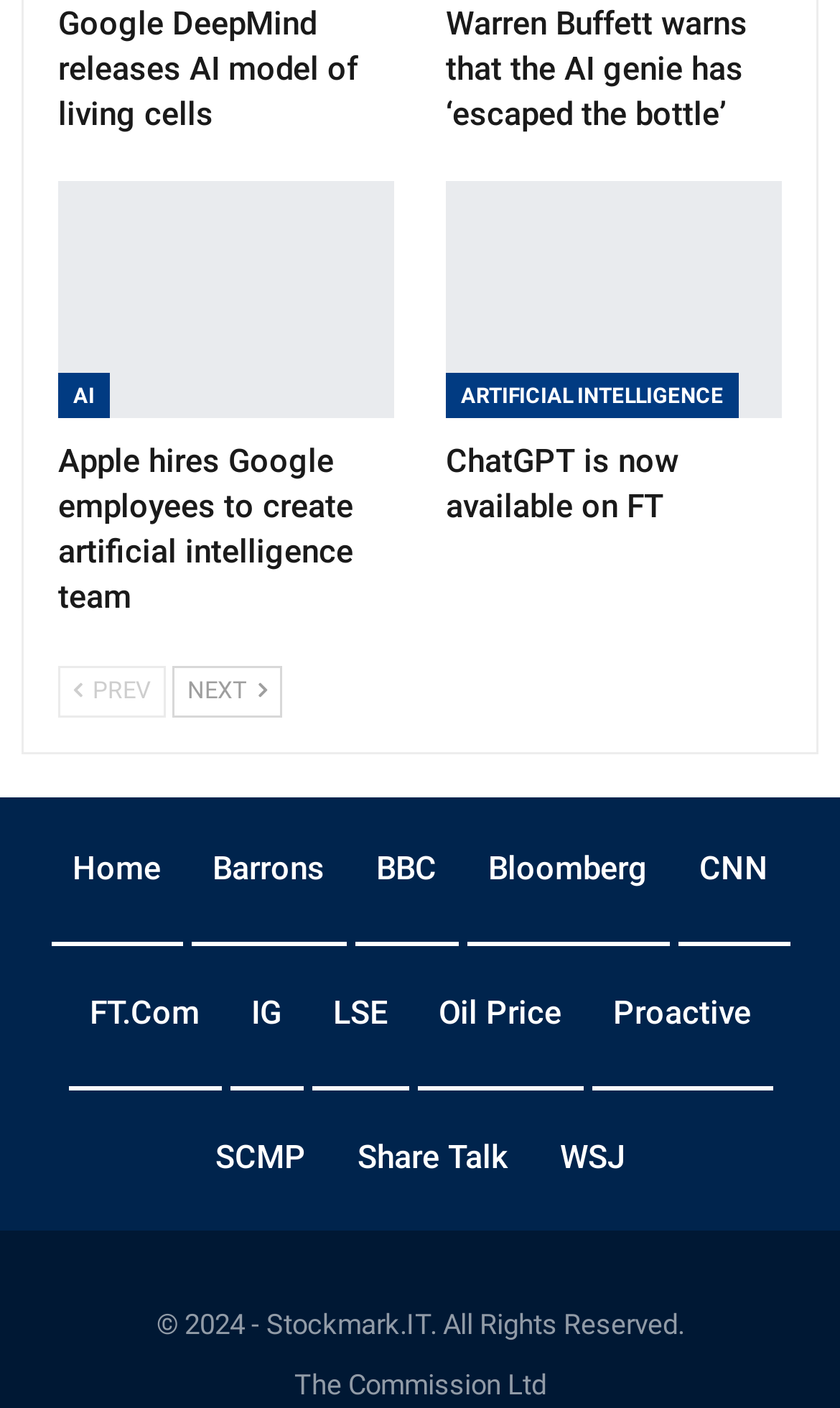Provide the bounding box coordinates in the format (top-left x, top-left y, bottom-right x, bottom-right y). All values are floating point numbers between 0 and 1. Determine the bounding box coordinate of the UI element described as: 

None